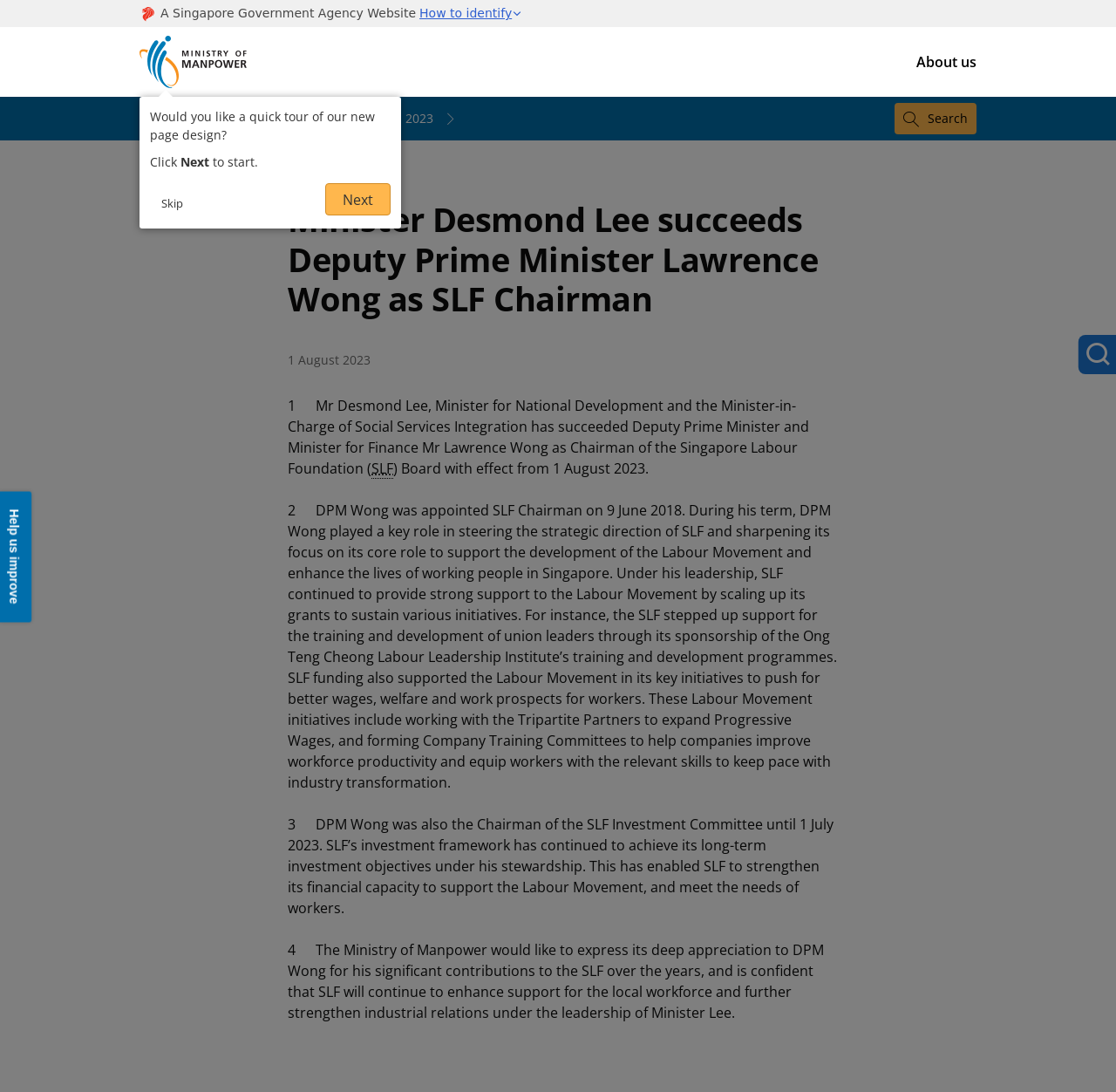Examine the image and give a thorough answer to the following question:
What is the purpose of the Company Training Committees formed by the Labour Movement?

The answer can be found in the paragraph that describes the initiatives supported by the SLF, where it is mentioned that 'the Labour Movement initiatives include... forming Company Training Committees to help companies improve workforce productivity and equip workers with the relevant skills to keep pace with industry transformation'.